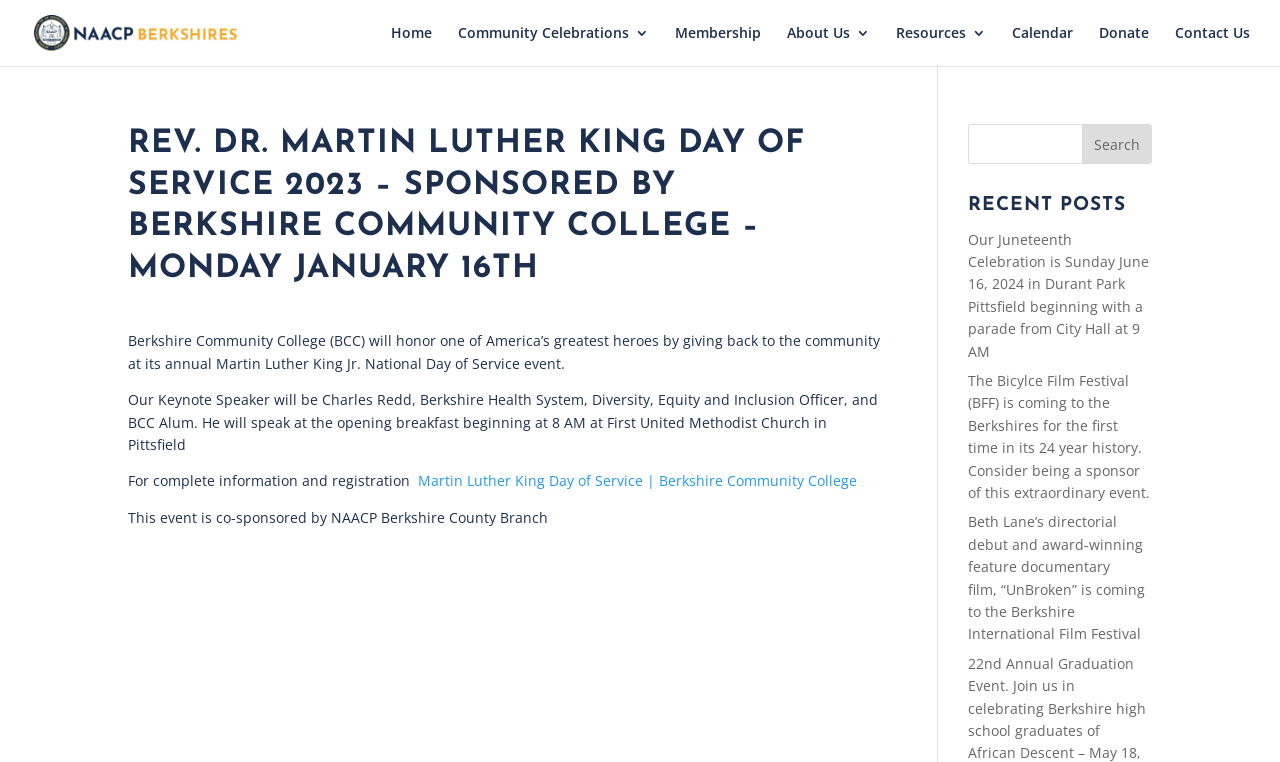Who is the Keynote Speaker for the event?
Identify the answer in the screenshot and reply with a single word or phrase.

Charles Redd